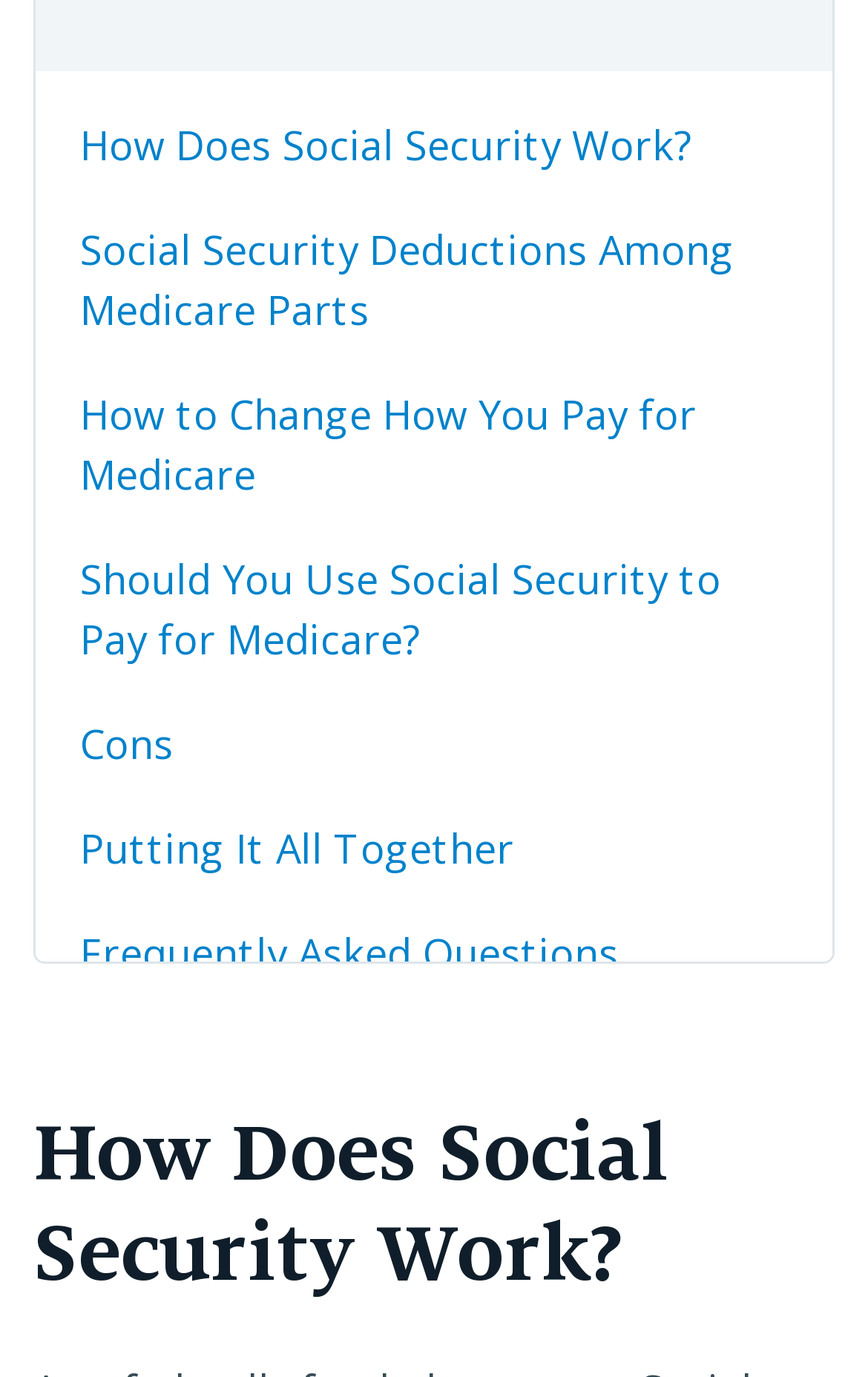Answer the following query with a single word or phrase:
What is the last link on the webpage?

Frequently Asked Questions